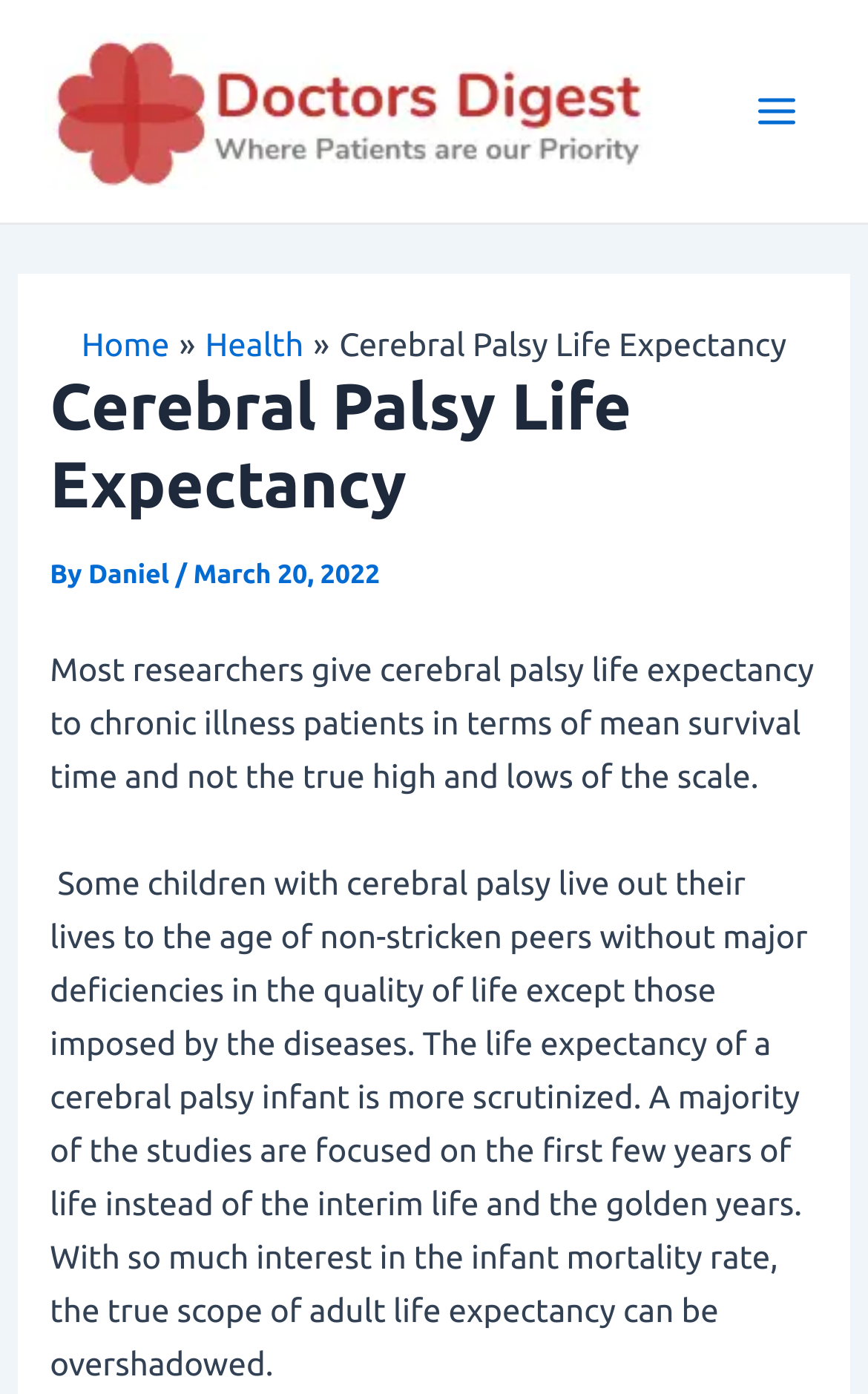What is the focus of most studies on cerebral palsy?
Based on the image, provide a one-word or brief-phrase response.

Infant mortality rate